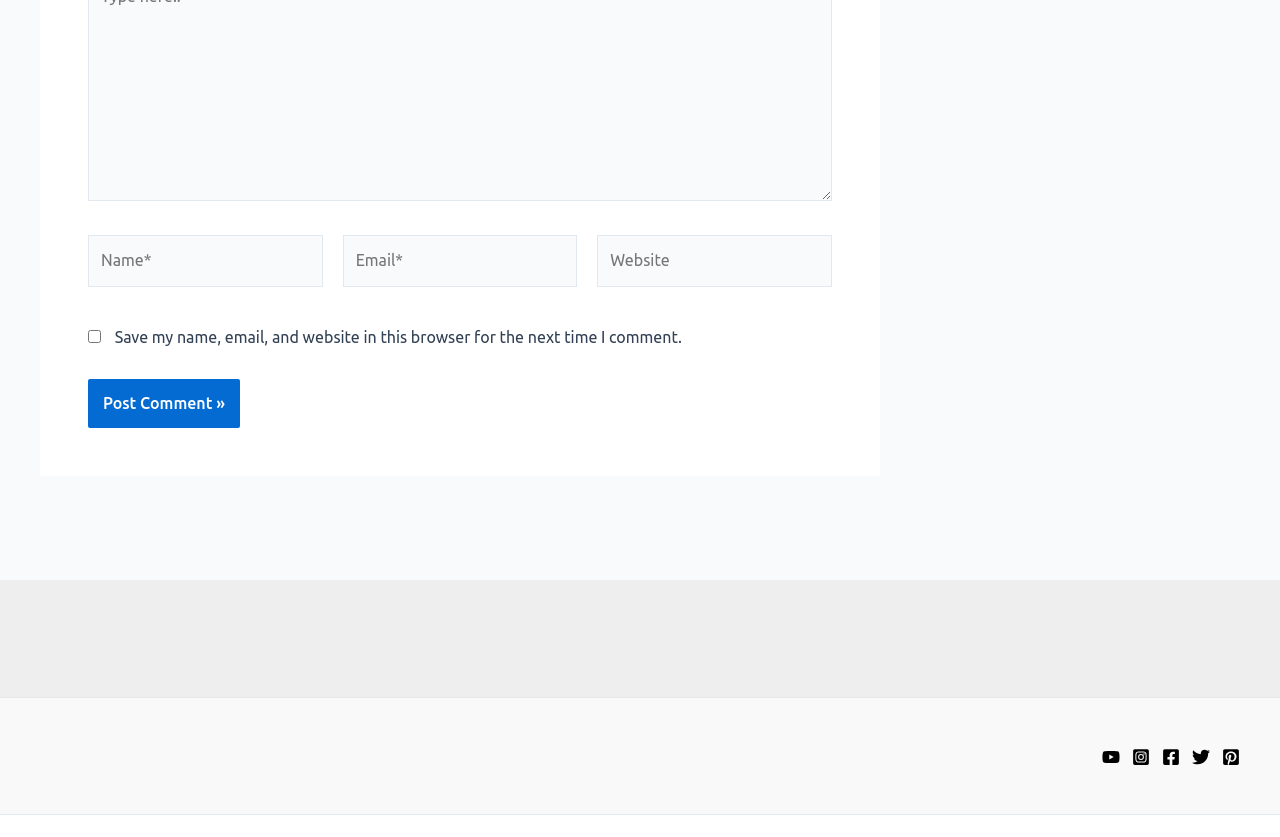Locate the bounding box coordinates of the UI element described by: "Access the website". The bounding box coordinates should consist of four float numbers between 0 and 1, i.e., [left, top, right, bottom].

None